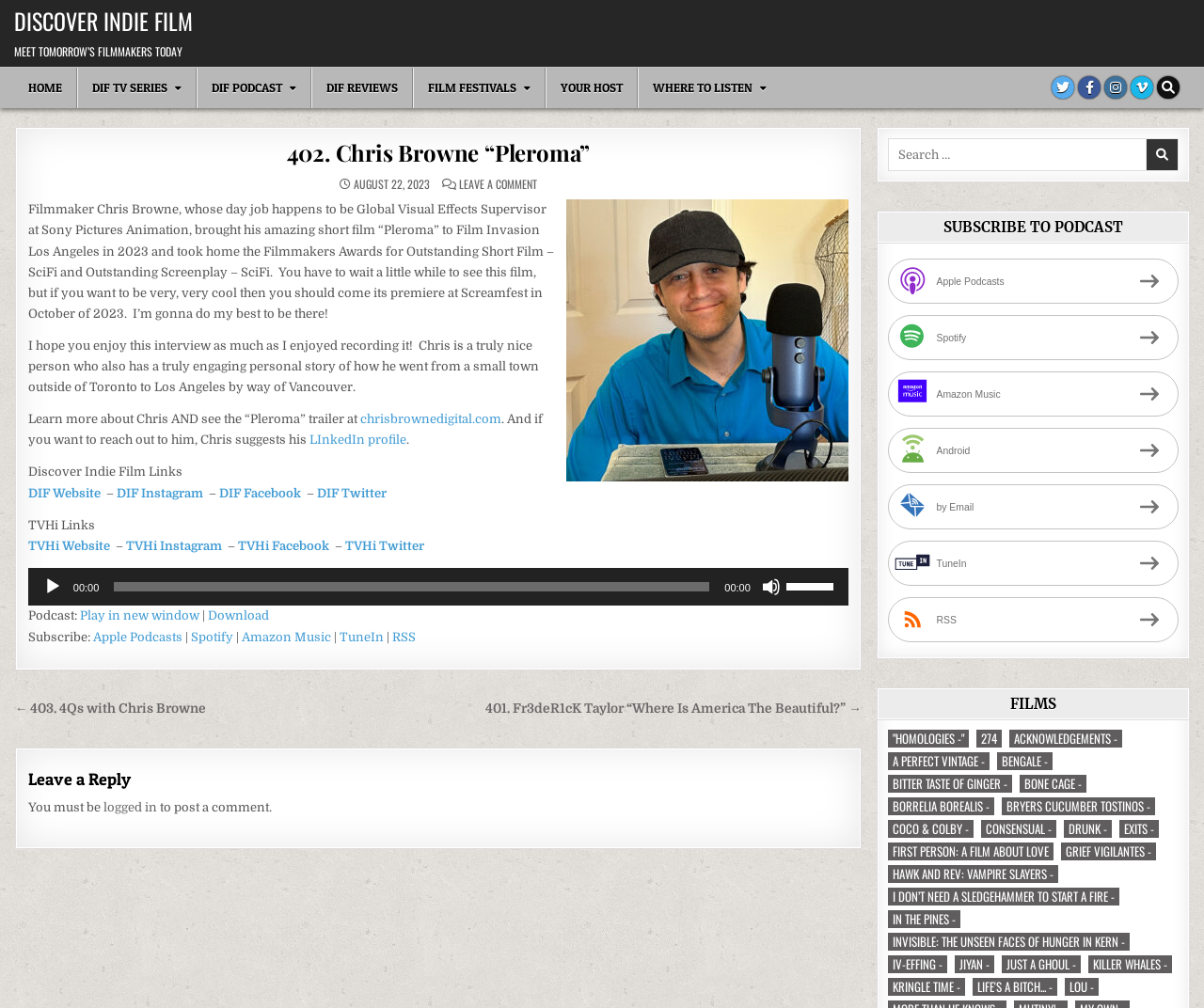Can you specify the bounding box coordinates for the region that should be clicked to fulfill this instruction: "Subscribe to the podcast".

[0.729, 0.21, 0.987, 0.241]